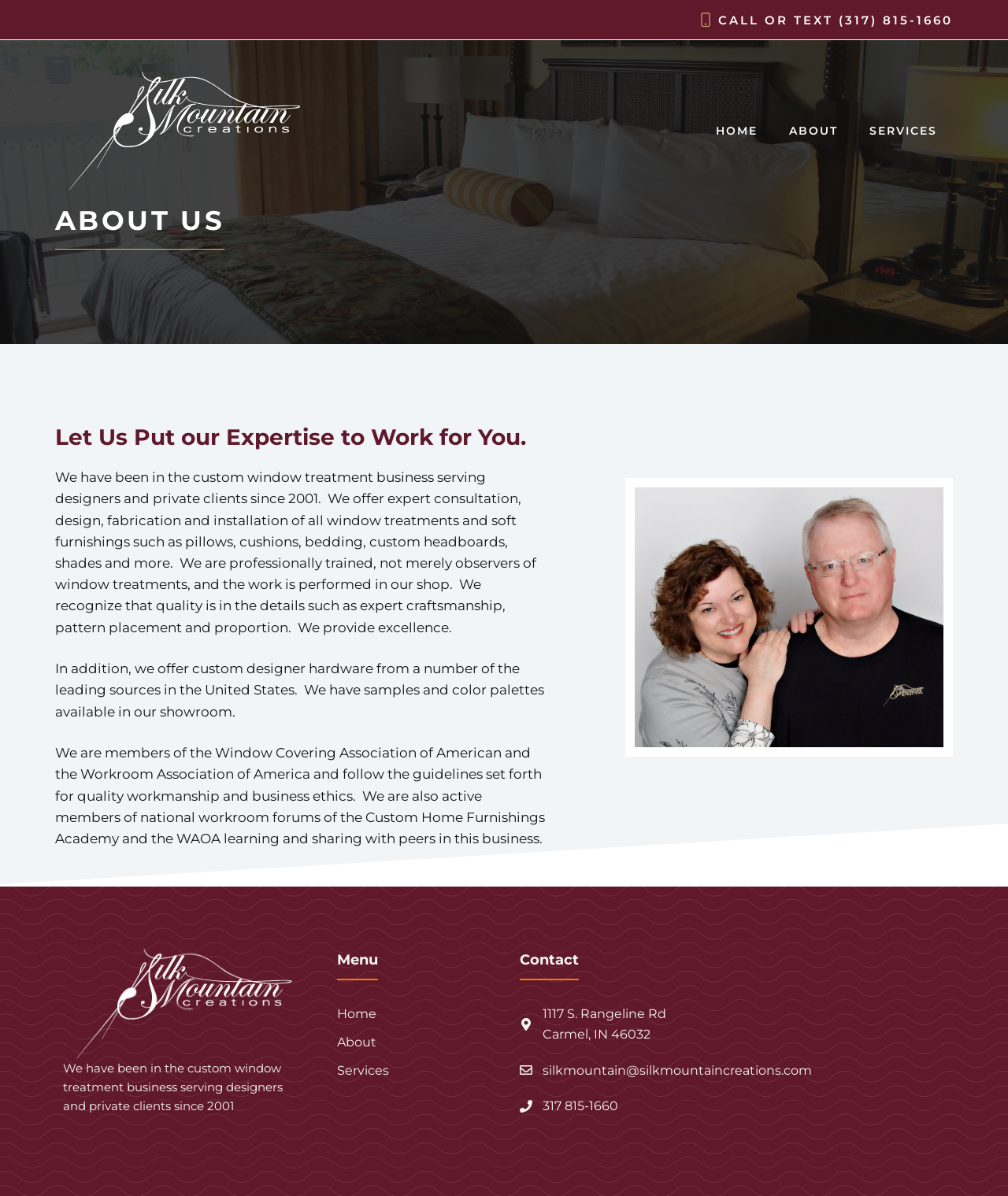Find the UI element described as: "317 815-1660" and predict its bounding box coordinates. Ensure the coordinates are four float numbers between 0 and 1, [left, top, right, bottom].

[0.538, 0.919, 0.613, 0.931]